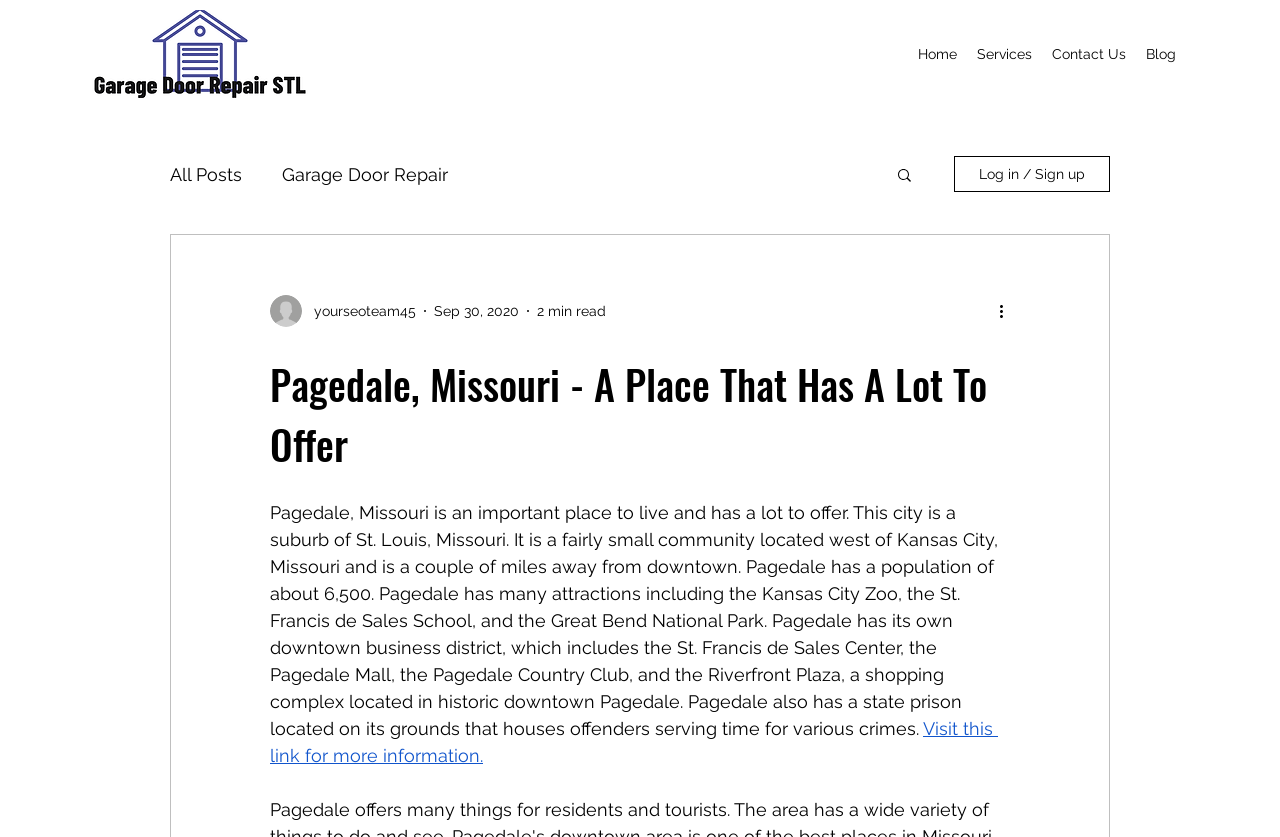What is the population of Pagedale, Missouri?
Refer to the screenshot and answer in one word or phrase.

6,500